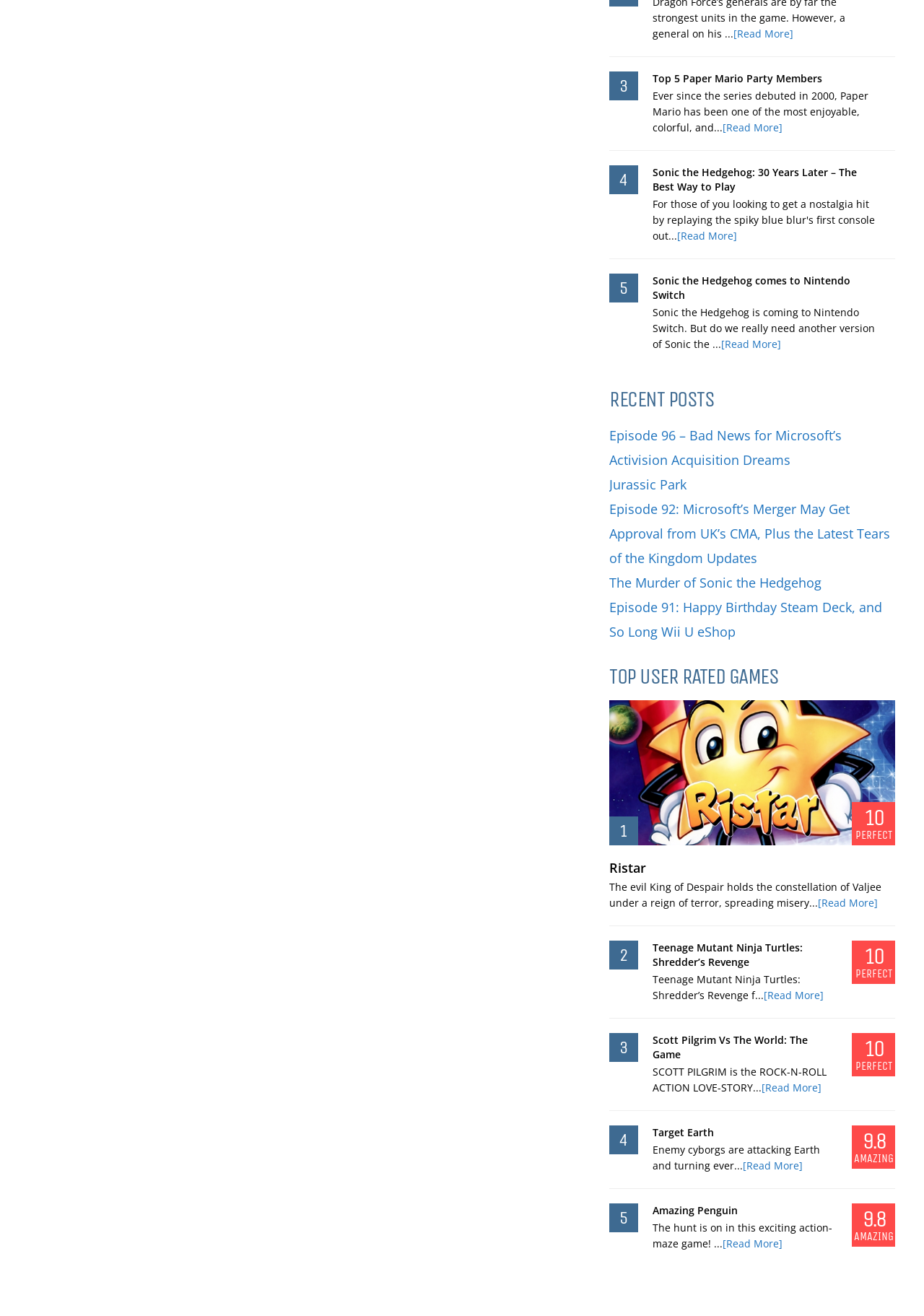Given the element description: "1 10 Perfect User Avg", predict the bounding box coordinates of the UI element it refers to, using four float numbers between 0 and 1, i.e., [left, top, right, bottom].

[0.659, 0.532, 0.969, 0.643]